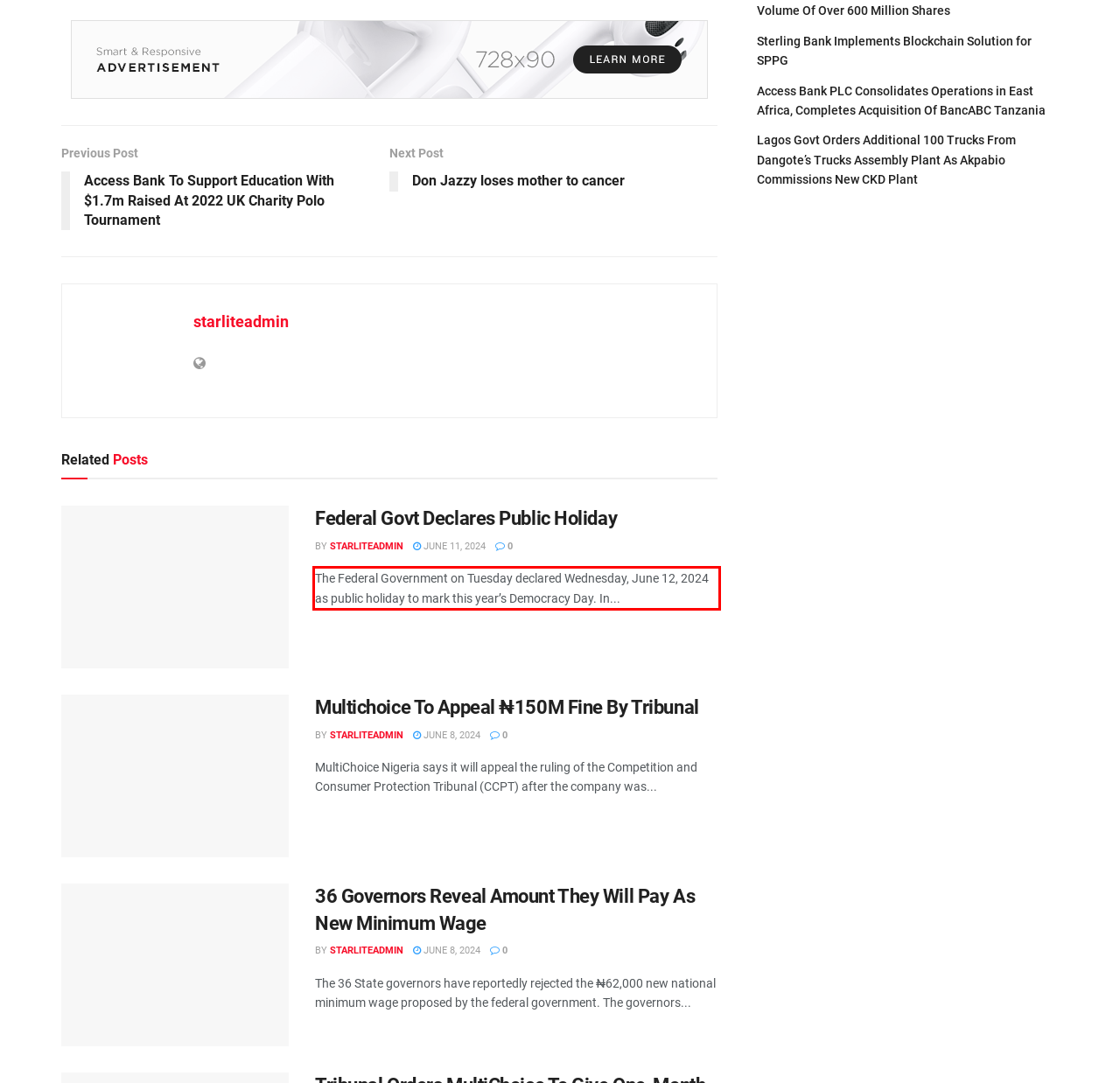Please analyze the provided webpage screenshot and perform OCR to extract the text content from the red rectangle bounding box.

The Federal Government on Tuesday declared Wednesday, June 12, 2024 as public holiday to mark this year’s Democracy Day. In...